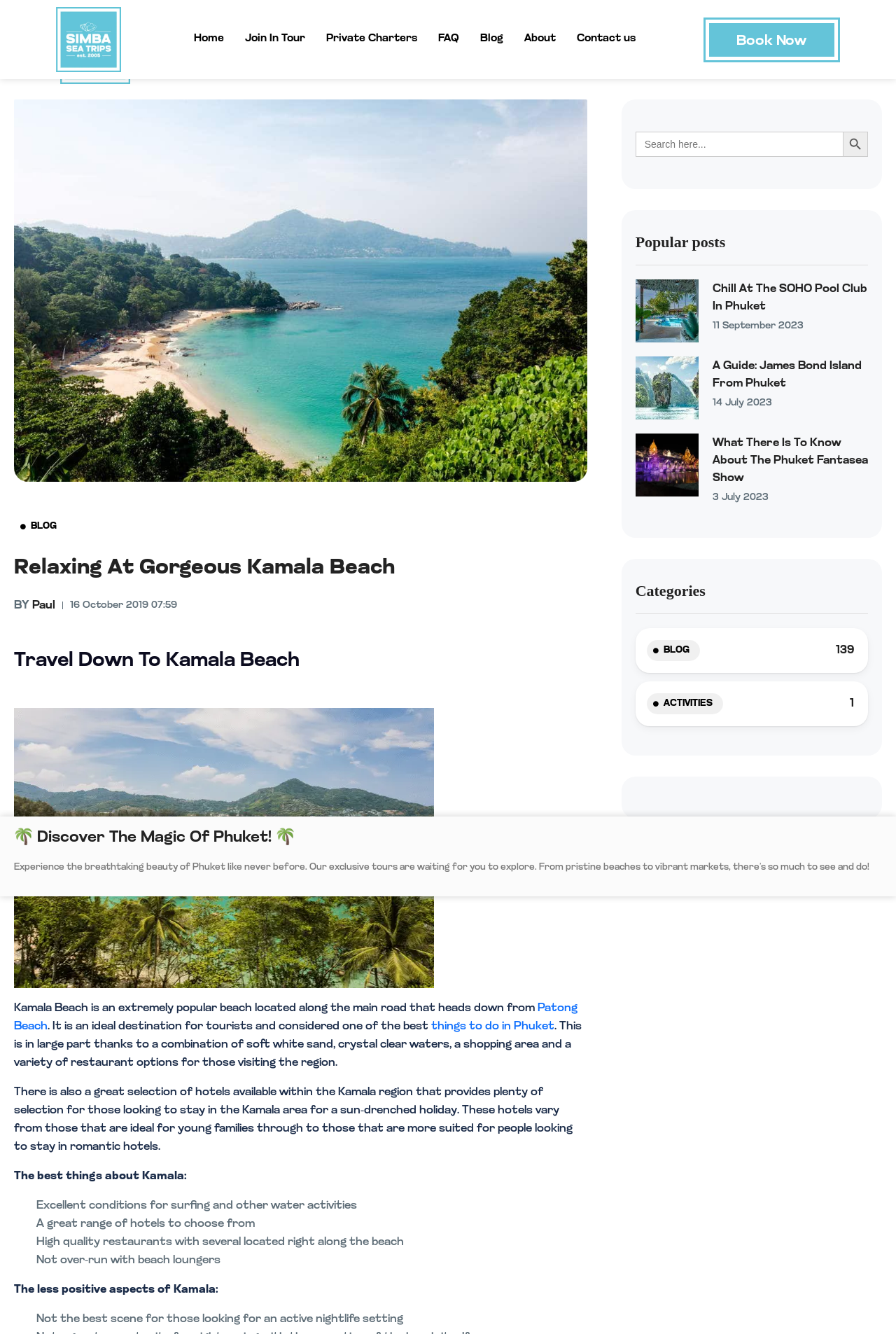Identify the bounding box for the described UI element. Provide the coordinates in (top-left x, top-left y, bottom-right x, bottom-right y) format with values ranging from 0 to 1: Blog

[0.722, 0.48, 0.781, 0.496]